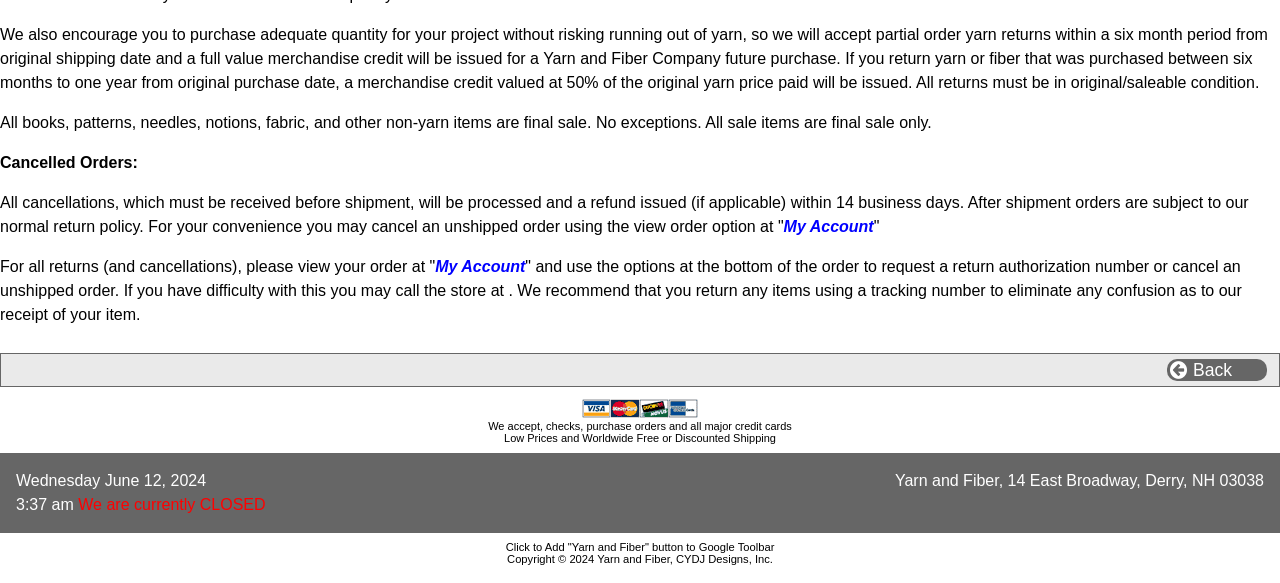What types of payment are accepted?
Based on the content of the image, thoroughly explain and answer the question.

This answer can be obtained by reading the text 'We accept, checks, purchase orders and all major credit cards' which is located at the bottom of the webpage, indicating the types of payment methods accepted by the website.